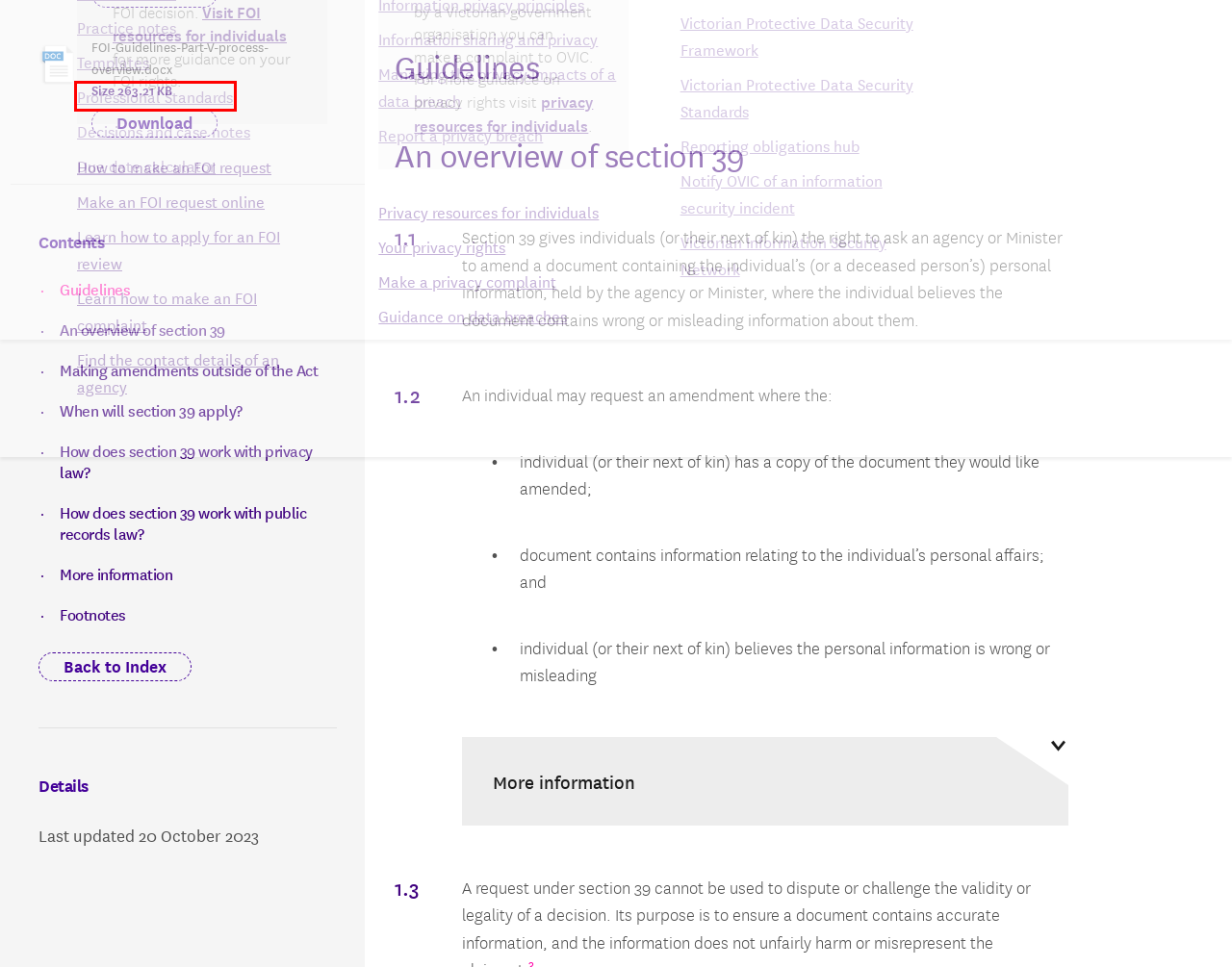Observe the provided screenshot of a webpage with a red bounding box around a specific UI element. Choose the webpage description that best fits the new webpage after you click on the highlighted element. These are your options:
A. Your privacy rights – Office of the Victorian Information Commissioner
B. Professional standards – Office of the Victorian Information Commissioner
C. The FOI review process – Office of the Victorian Information Commissioner
D. Find an agency – Office of the Victorian Information Commissioner
E. Privacy Complaints – Office of the Victorian Information Commissioner
F. Practice notes and guides – Office of the Victorian Information Commissioner
G. Victorian Information Security Network – Office of the Victorian Information Commissioner
H. Agency Reporting Obligations – Office of the Victorian Information Commissioner

B